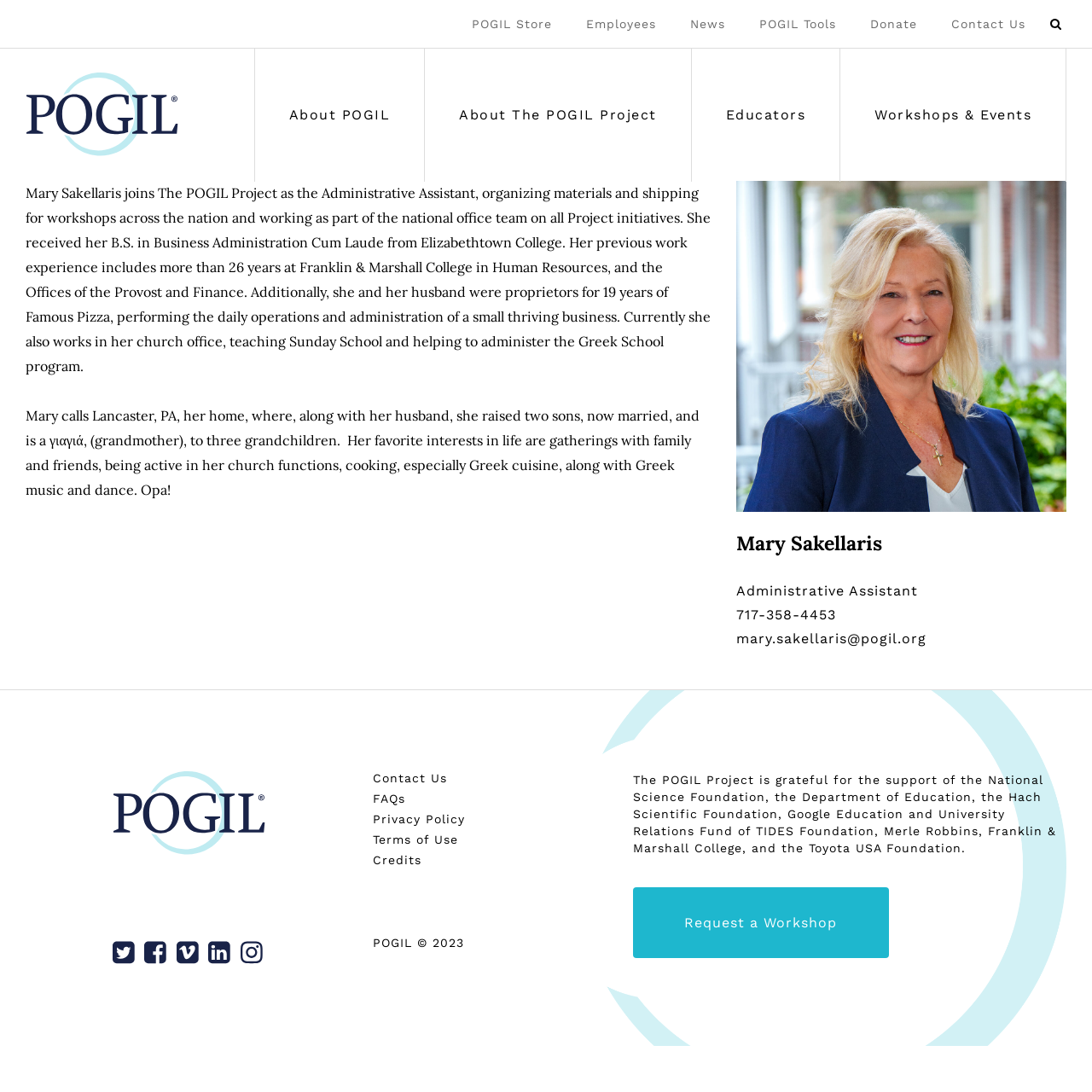Please identify the bounding box coordinates of the clickable area that will allow you to execute the instruction: "Request a Workshop".

[0.579, 0.813, 0.814, 0.877]